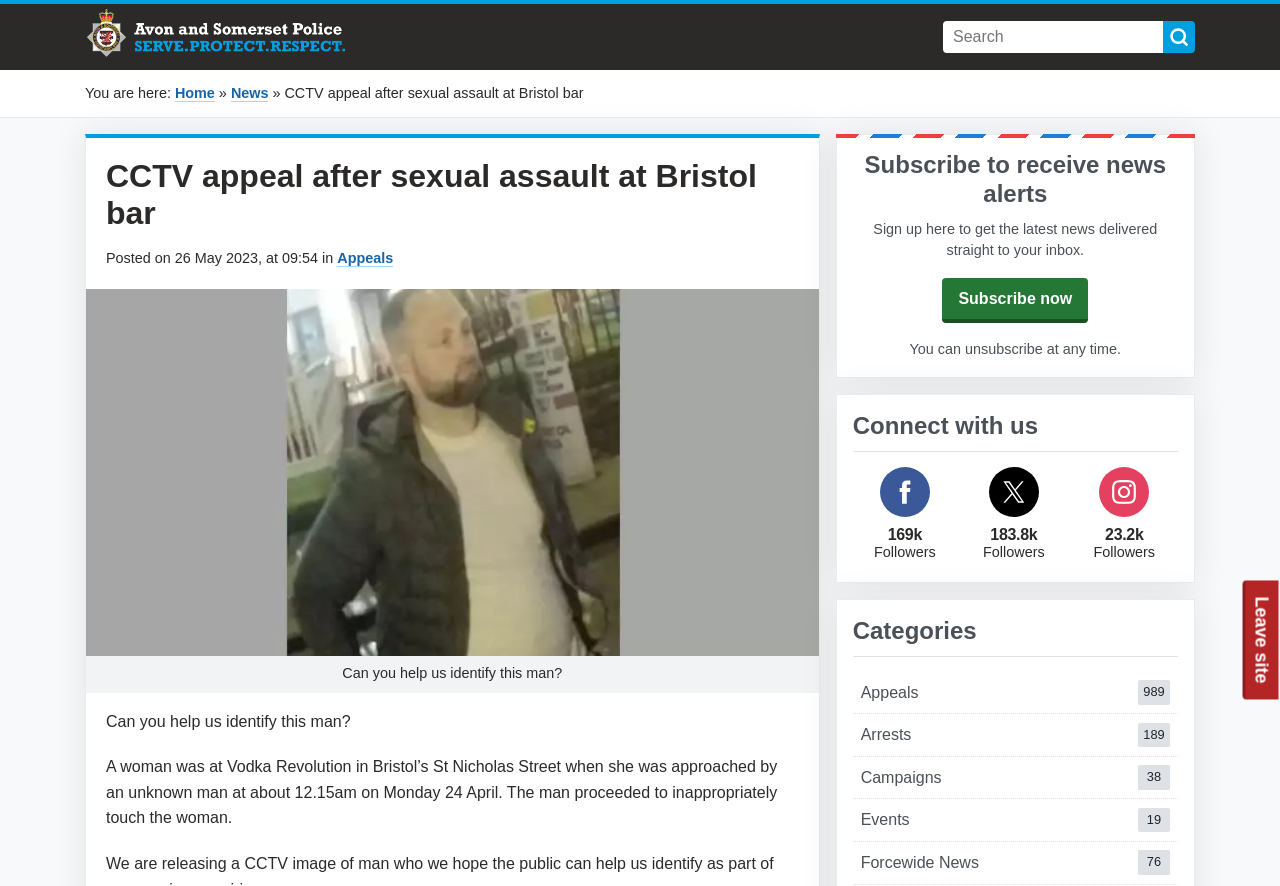What is the date of the news article?
Using the visual information from the image, give a one-word or short-phrase answer.

26 May 2023